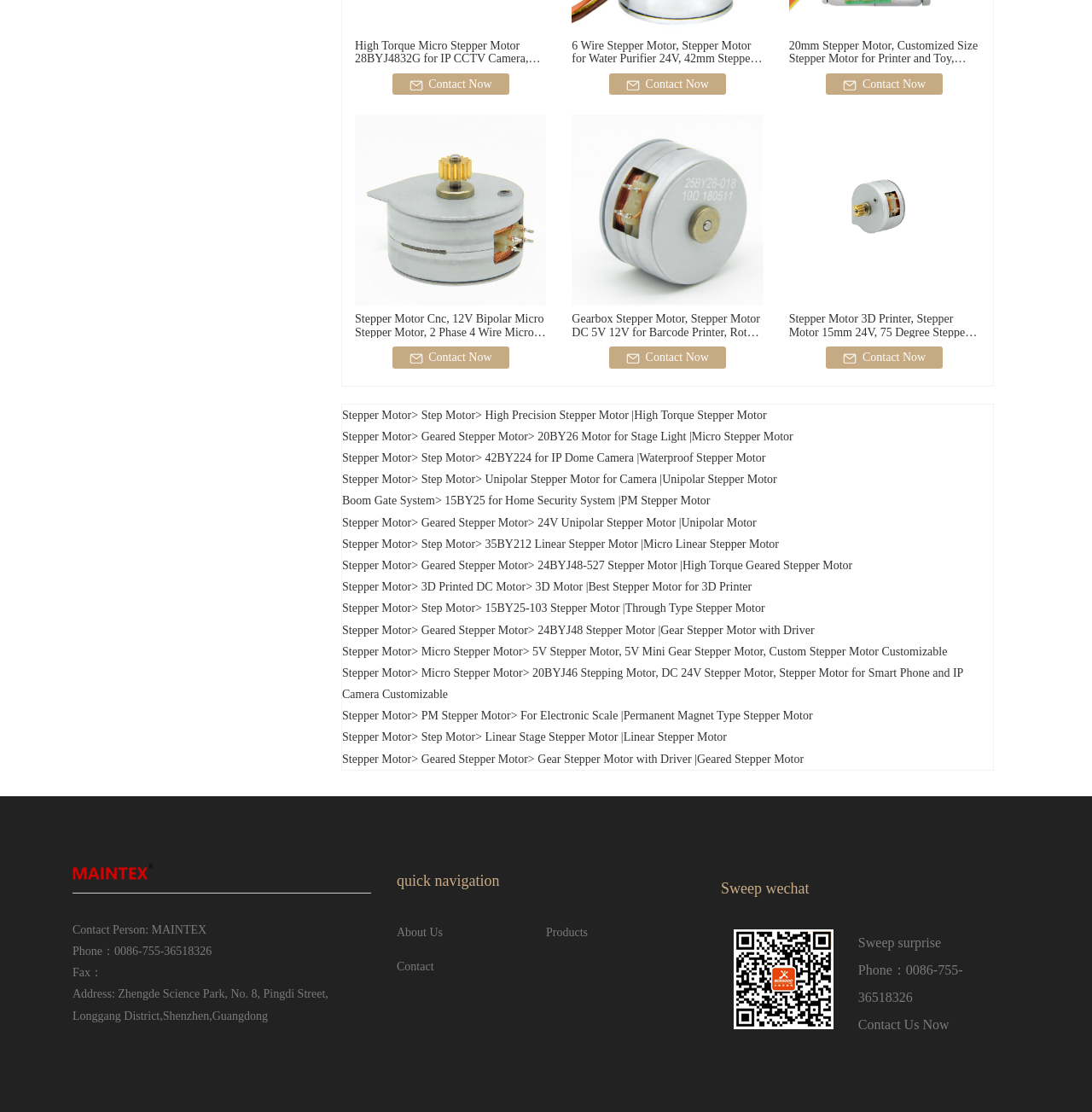What is the voltage of the 'Stepper Motor Cnc'?
Please answer the question with a detailed response using the information from the screenshot.

I found the link 'Stepper Motor Cnc, 12V Bipolar Micro Stepper Motor, 2 Phase 4 Wire Micro Geared Stepper Motor with Gearbox Customizable' on the webpage, which indicates that the voltage of the 'Stepper Motor Cnc' is 12V.